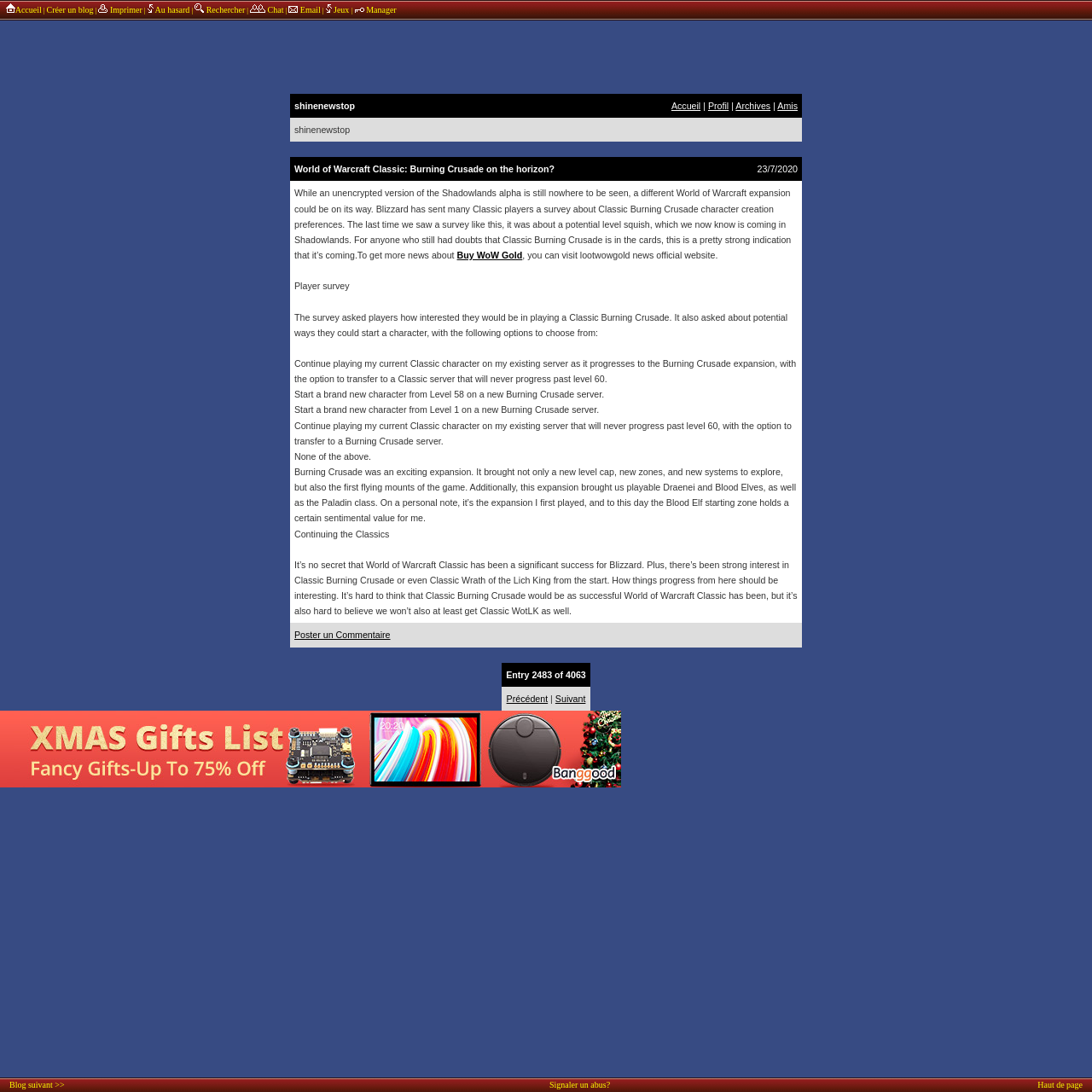Please mark the bounding box coordinates of the area that should be clicked to carry out the instruction: "Search for blogs".

[0.178, 0.005, 0.224, 0.014]